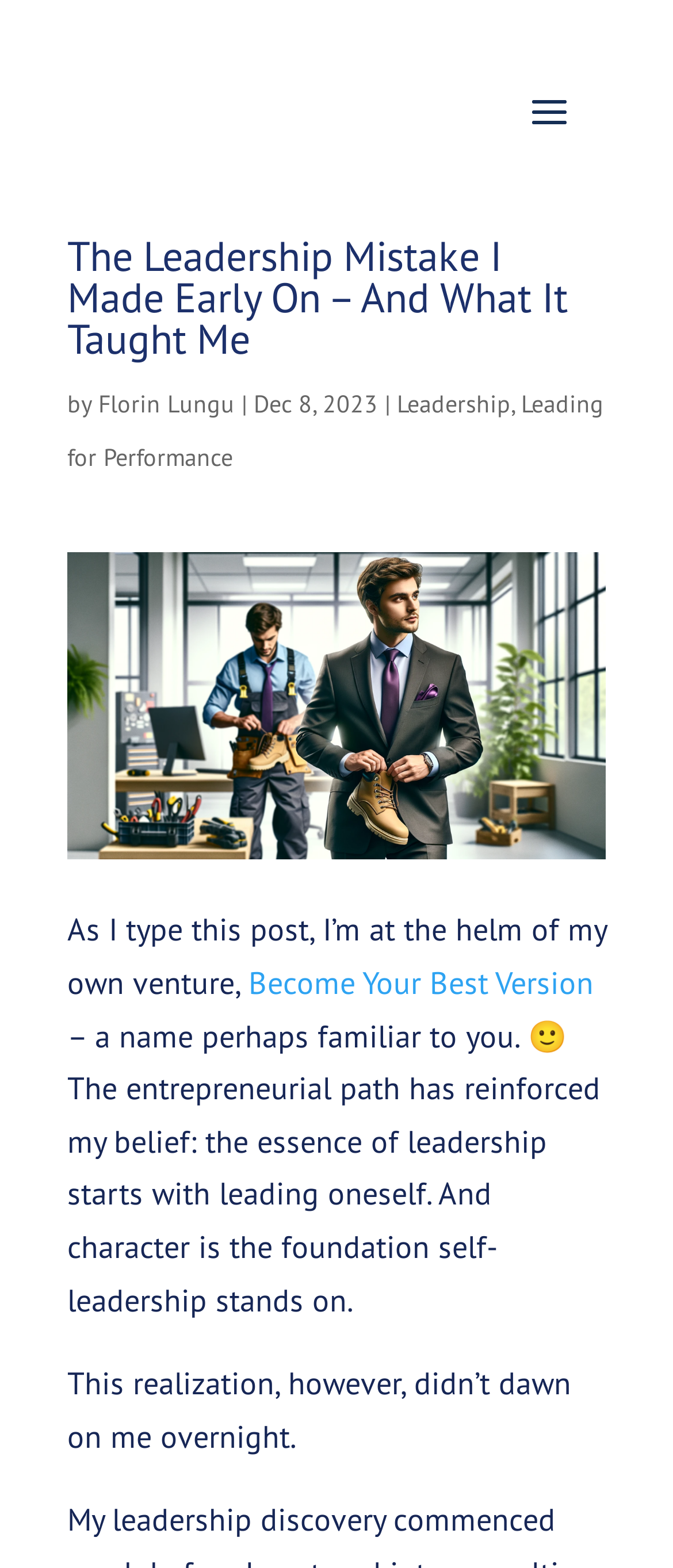Who is the author of the article? Analyze the screenshot and reply with just one word or a short phrase.

Florin Lungu